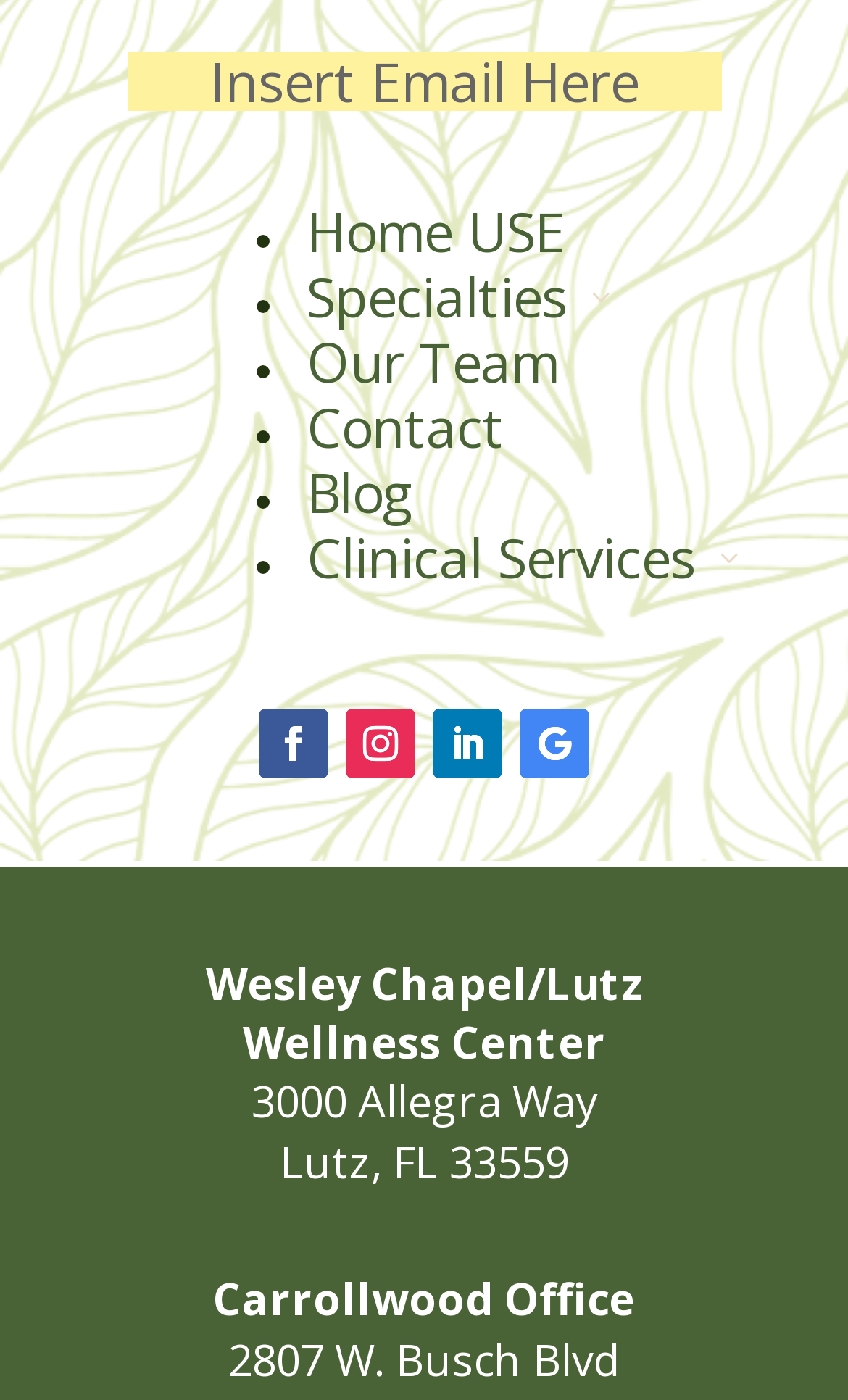Find the bounding box coordinates for the element that must be clicked to complete the instruction: "Click on Facebook icon". The coordinates should be four float numbers between 0 and 1, indicated as [left, top, right, bottom].

[0.305, 0.506, 0.387, 0.556]